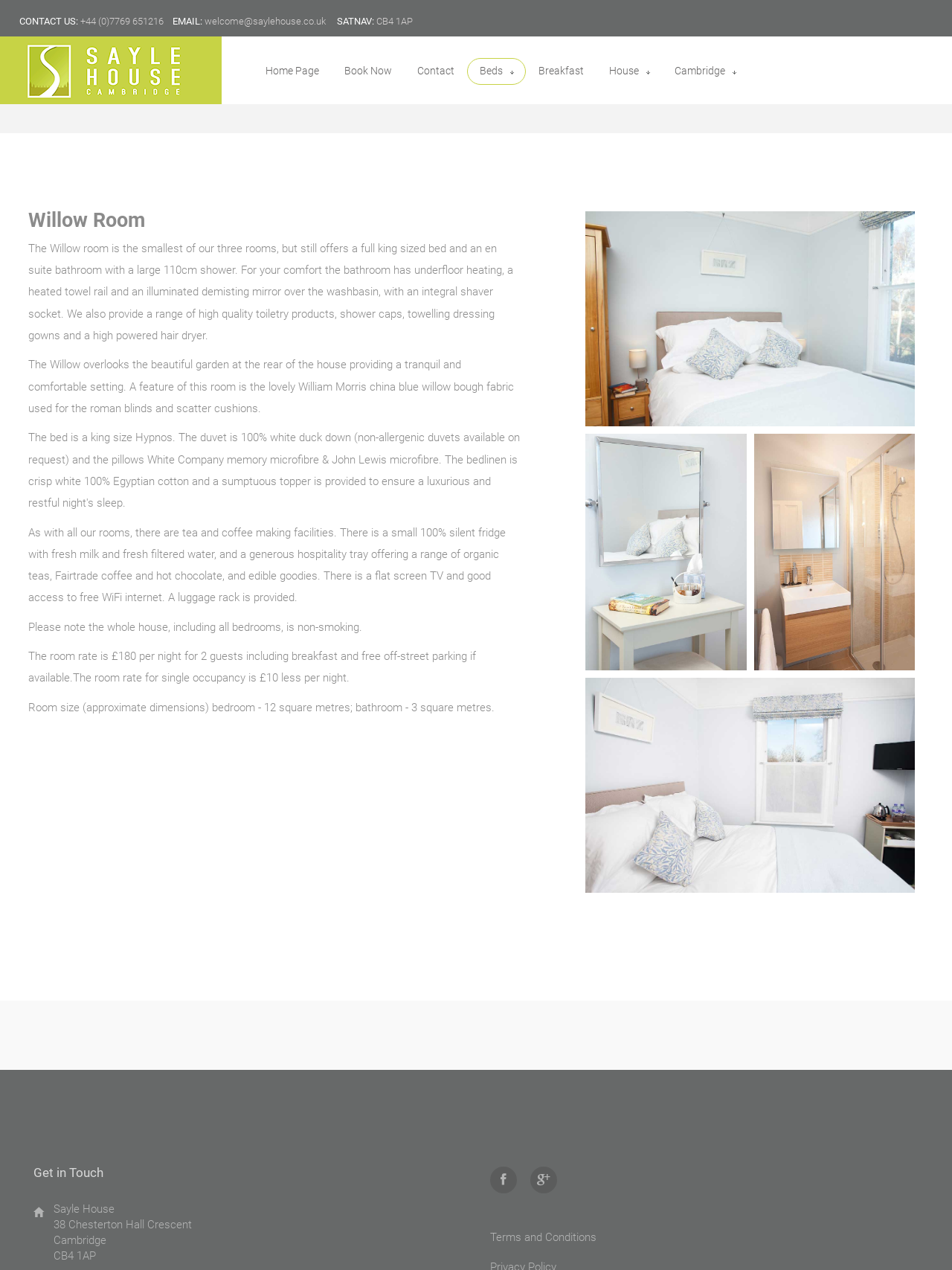Locate the bounding box coordinates of the element you need to click to accomplish the task described by this instruction: "Book now".

[0.017, 0.094, 0.24, 0.105]